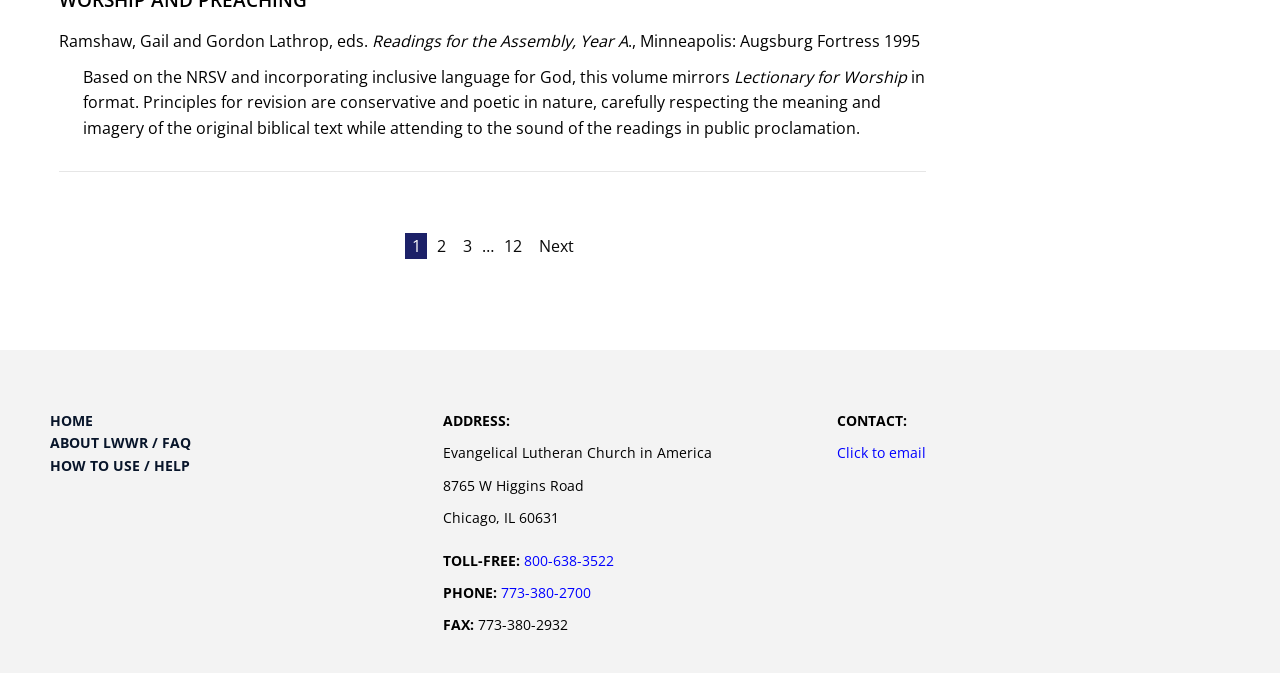Find the bounding box coordinates for the UI element whose description is: "800-638-3522". The coordinates should be four float numbers between 0 and 1, in the format [left, top, right, bottom].

[0.41, 0.818, 0.48, 0.846]